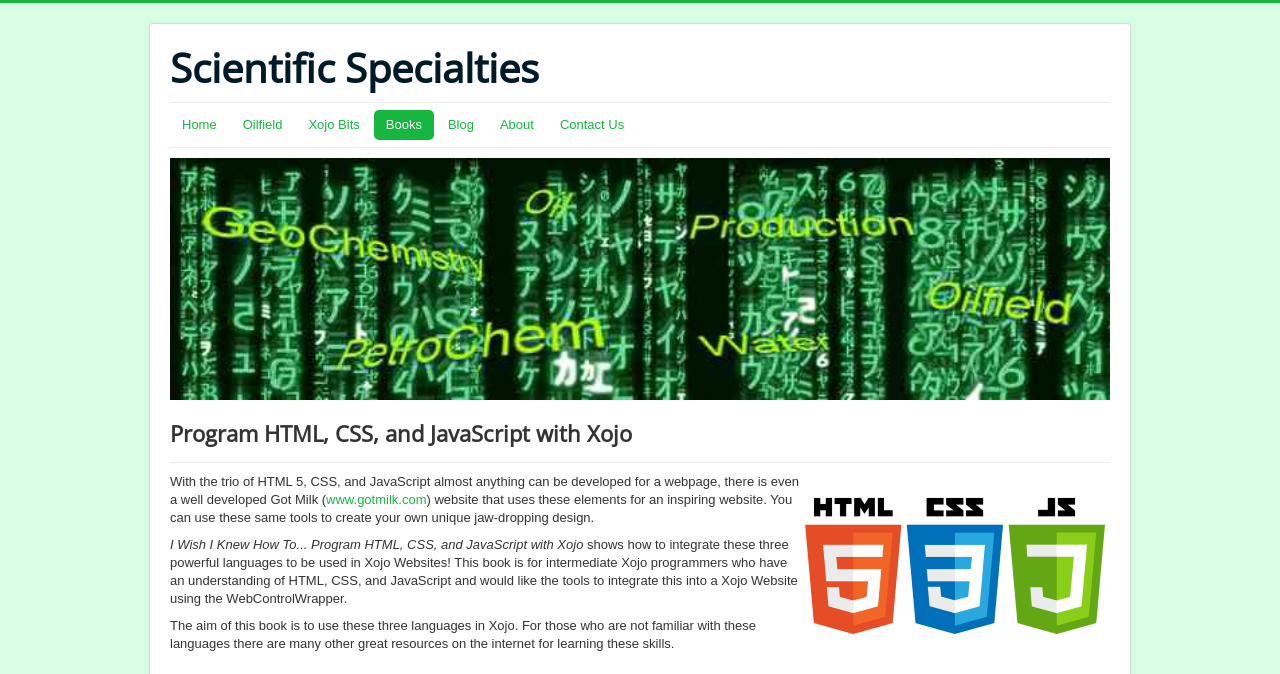Please identify the coordinates of the bounding box for the clickable region that will accomplish this instruction: "Visit Oilfield".

[0.18, 0.163, 0.23, 0.208]